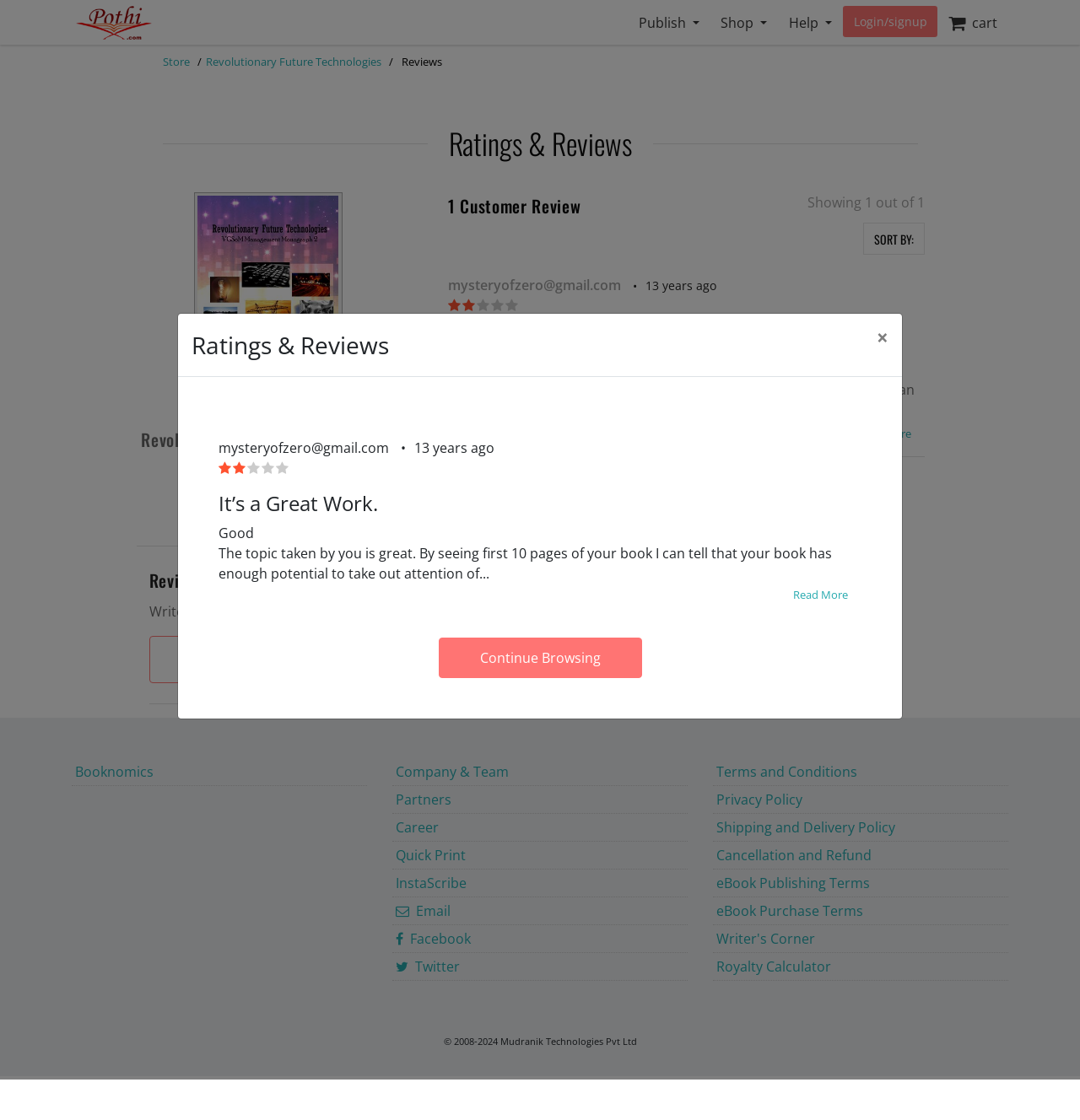Provide the bounding box coordinates of the HTML element described as: "It’s a Great Work.". The bounding box coordinates should be four float numbers between 0 and 1, i.e., [left, top, right, bottom].

[0.415, 0.294, 0.531, 0.312]